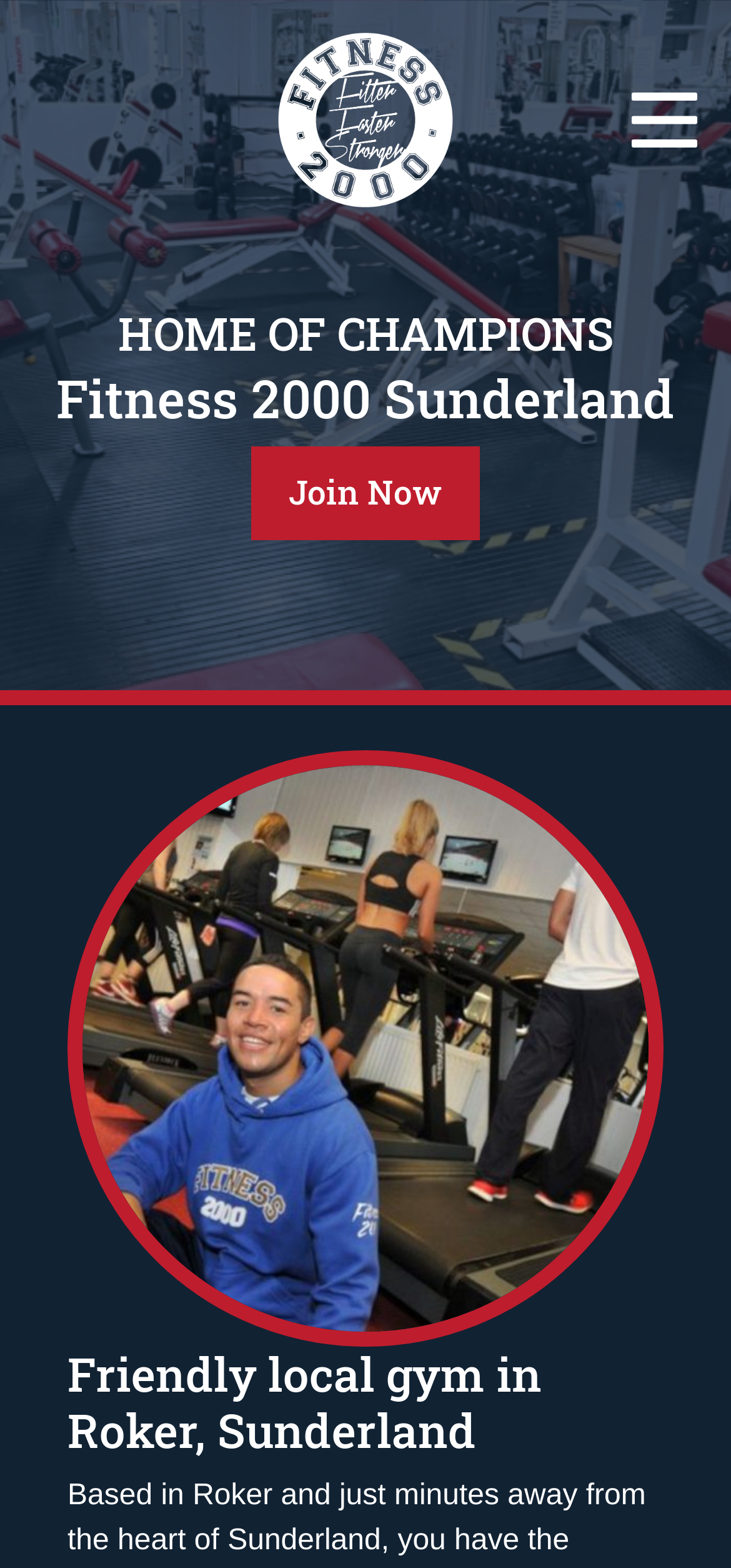Locate the UI element described as follows: "Join Now". Return the bounding box coordinates as four float numbers between 0 and 1 in the order [left, top, right, bottom].

[0.343, 0.284, 0.657, 0.345]